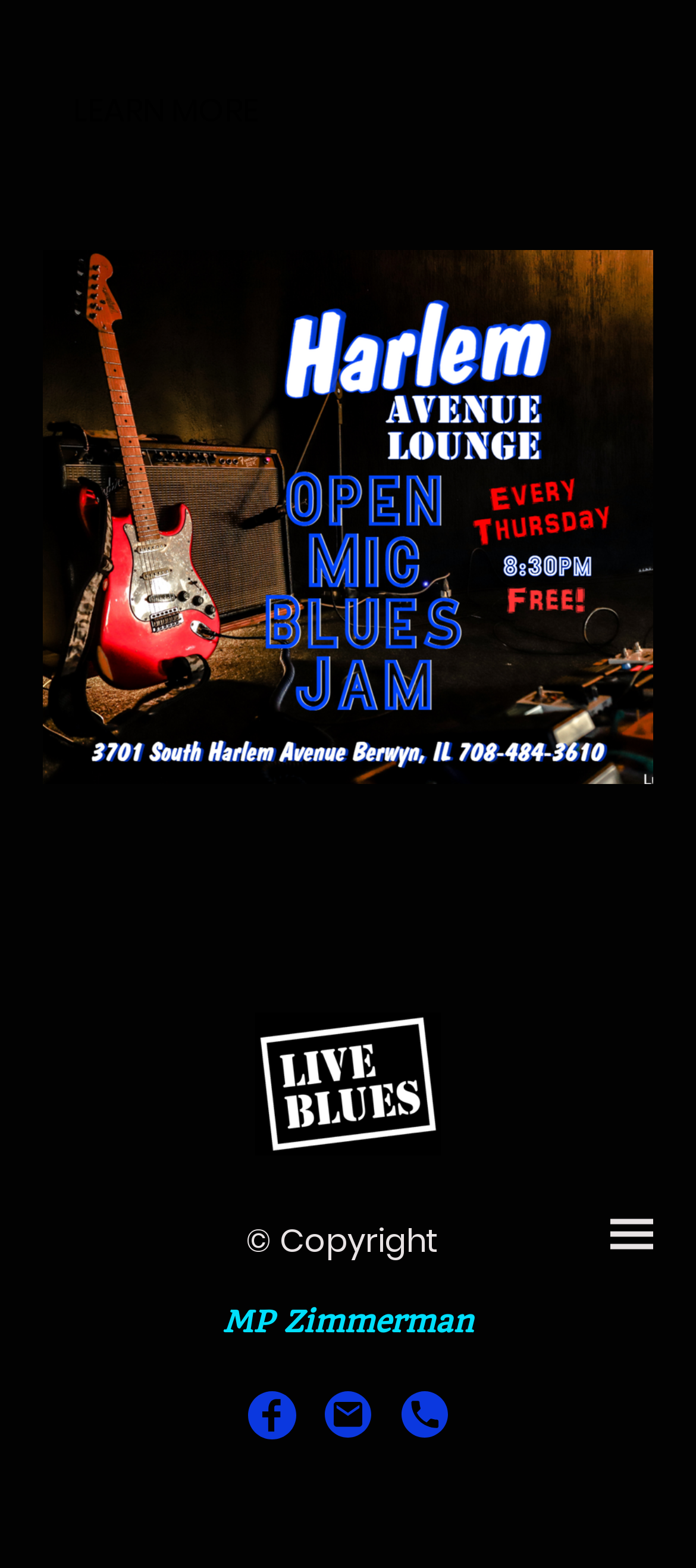Review the image closely and give a comprehensive answer to the question: Is the checkbox checked?

The checkbox is located at the bottom-right corner of the webpage, with a bounding box coordinate of [0.877, 0.773, 0.938, 0.801], and its checked status is false, indicating that it is not checked.